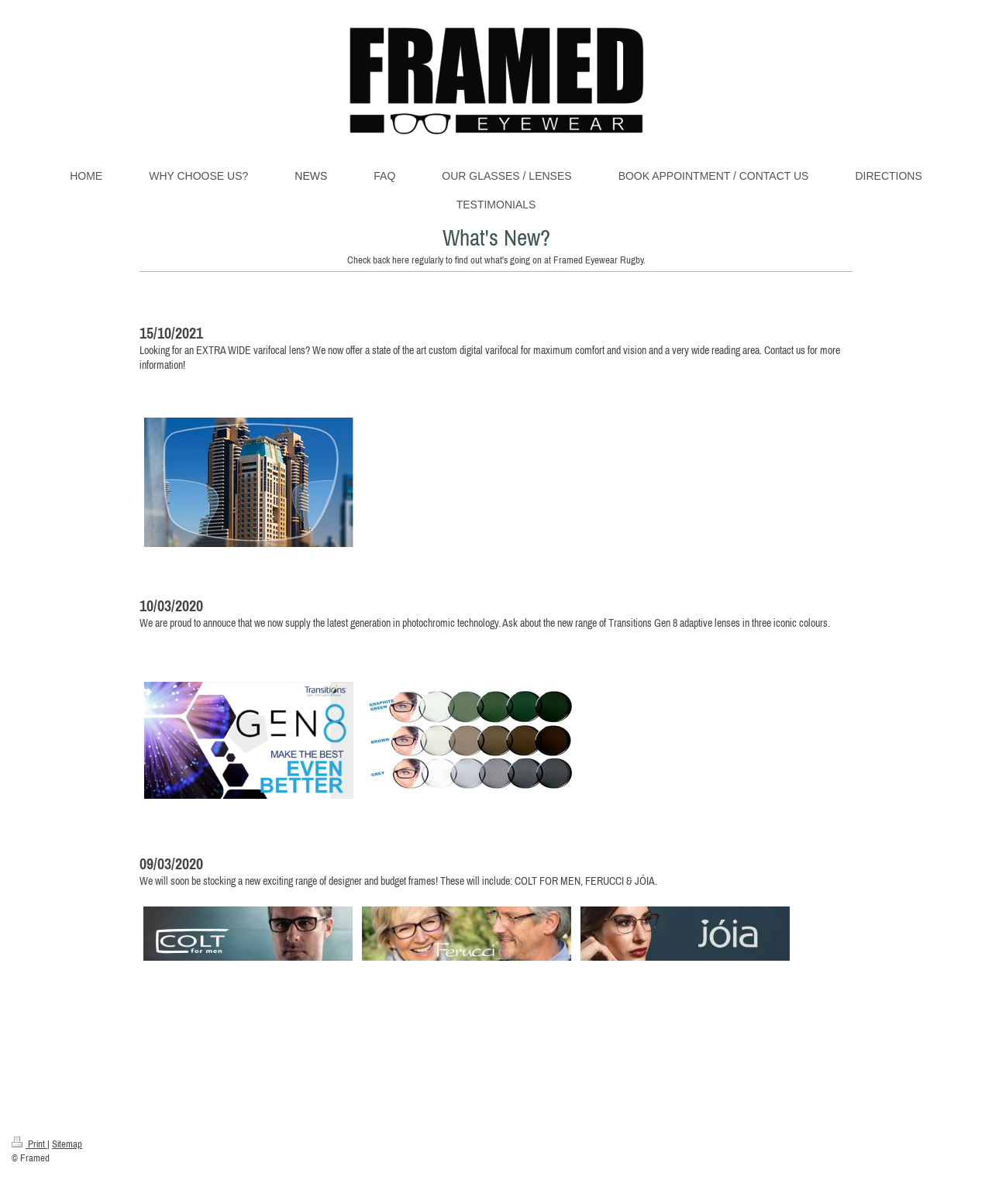What is the latest news on the website?
Can you offer a detailed and complete answer to this question?

The latest news on the website is about an EXTRA WIDE varifocal lens, which is a state of the art custom digital varifocal for maximum comfort and vision and a very wide reading area, as mentioned in the news section.